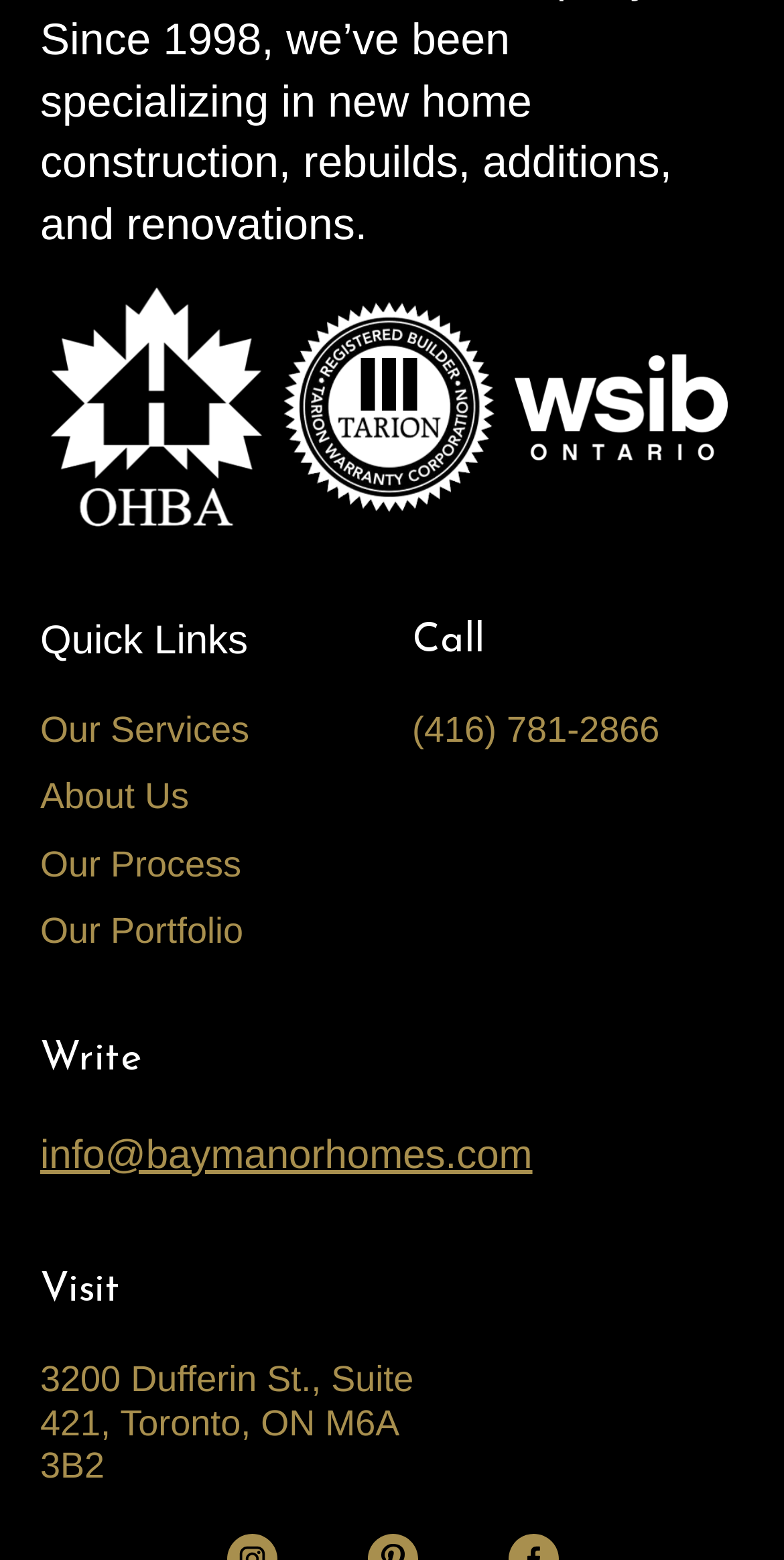Identify the bounding box of the UI element described as follows: "About Us". Provide the coordinates as four float numbers in the range of 0 to 1 [left, top, right, bottom].

[0.051, 0.498, 0.241, 0.524]